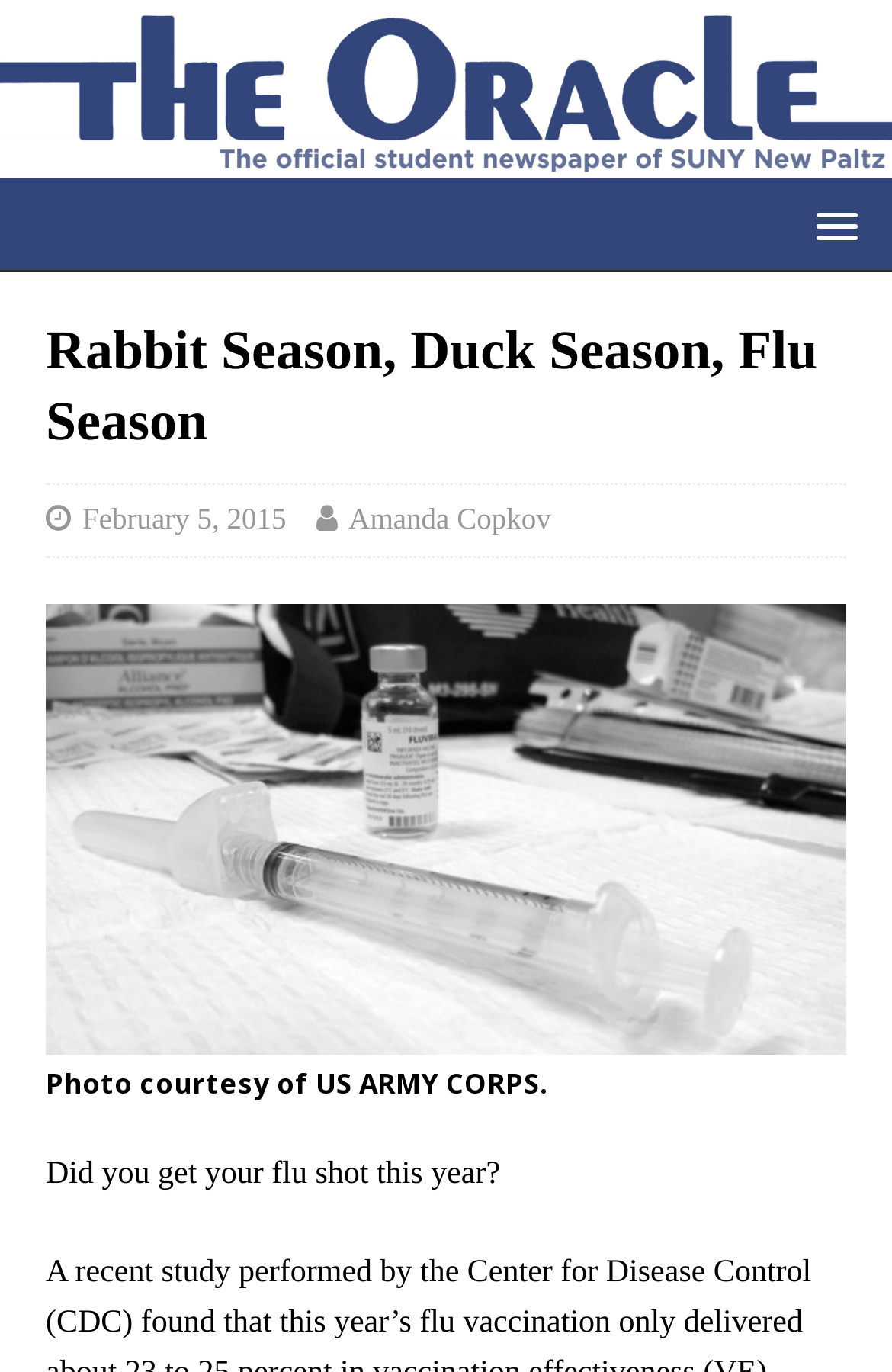Find the primary header on the webpage and provide its text.

Rabbit Season, Duck Season, Flu Season